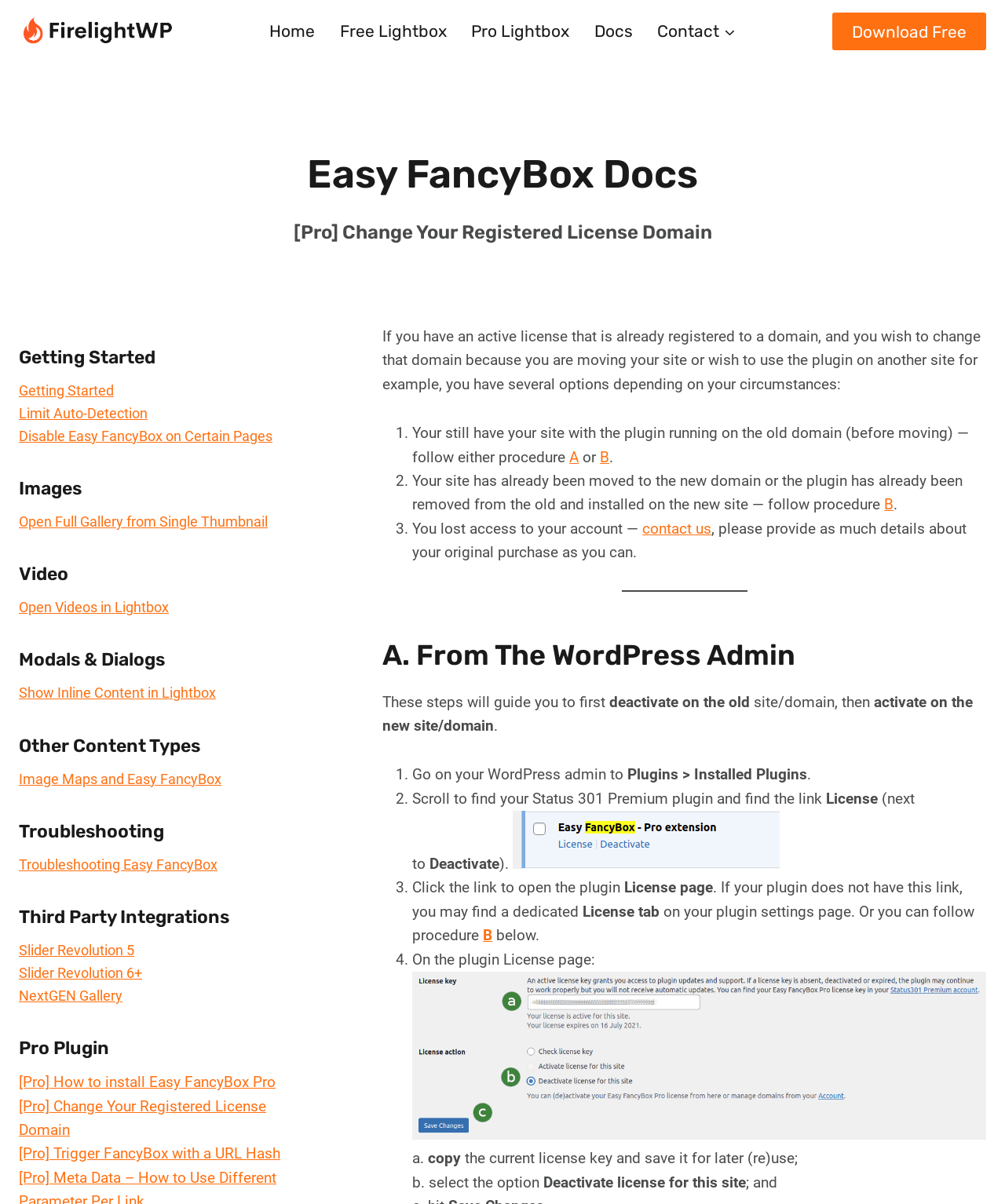Pinpoint the bounding box coordinates of the clickable element to carry out the following instruction: "Click on the 'Home' link."

[0.256, 0.007, 0.326, 0.045]